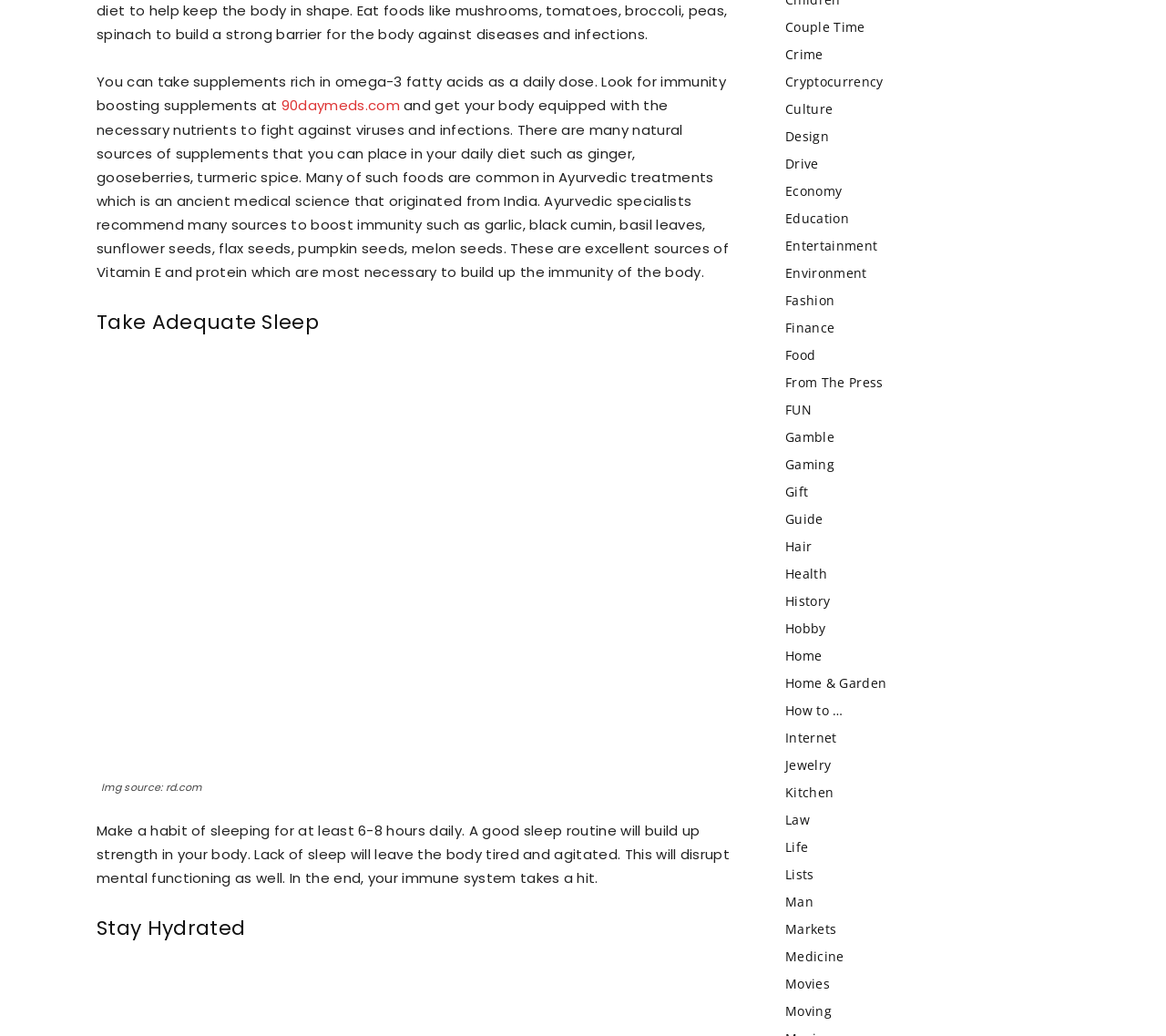What is the purpose of taking supplements rich in omega-3 fatty acids? From the image, respond with a single word or brief phrase.

To fight against viruses and infections